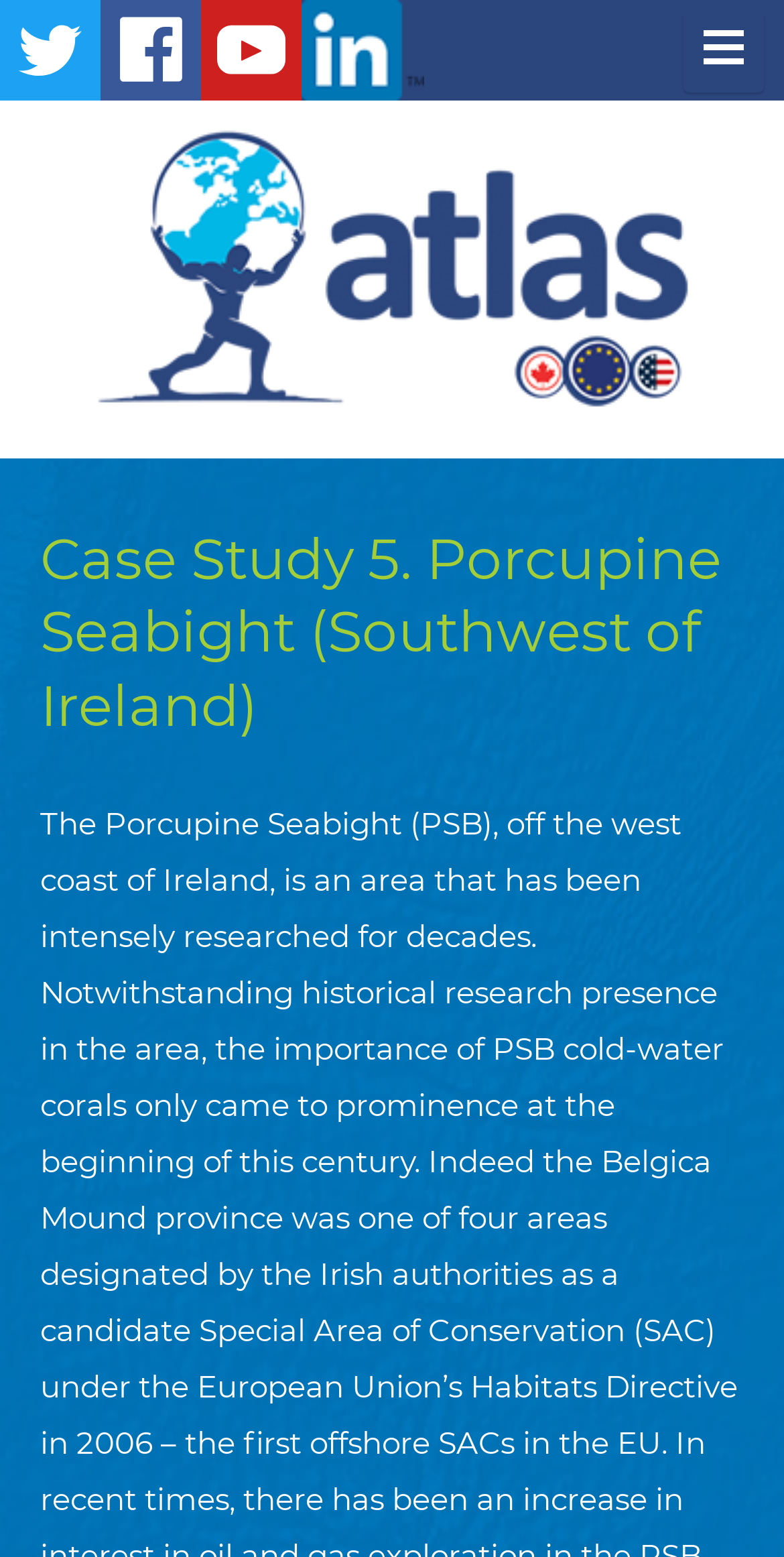What is the location of the Porcupine Seabight?
Answer the question in a detailed and comprehensive manner.

I found the answer by looking at the heading element with the text 'Case Study 5. Porcupine Seabight (Southwest of Ireland)' which indicates that the Porcupine Seabight is located in the Southwest of Ireland.